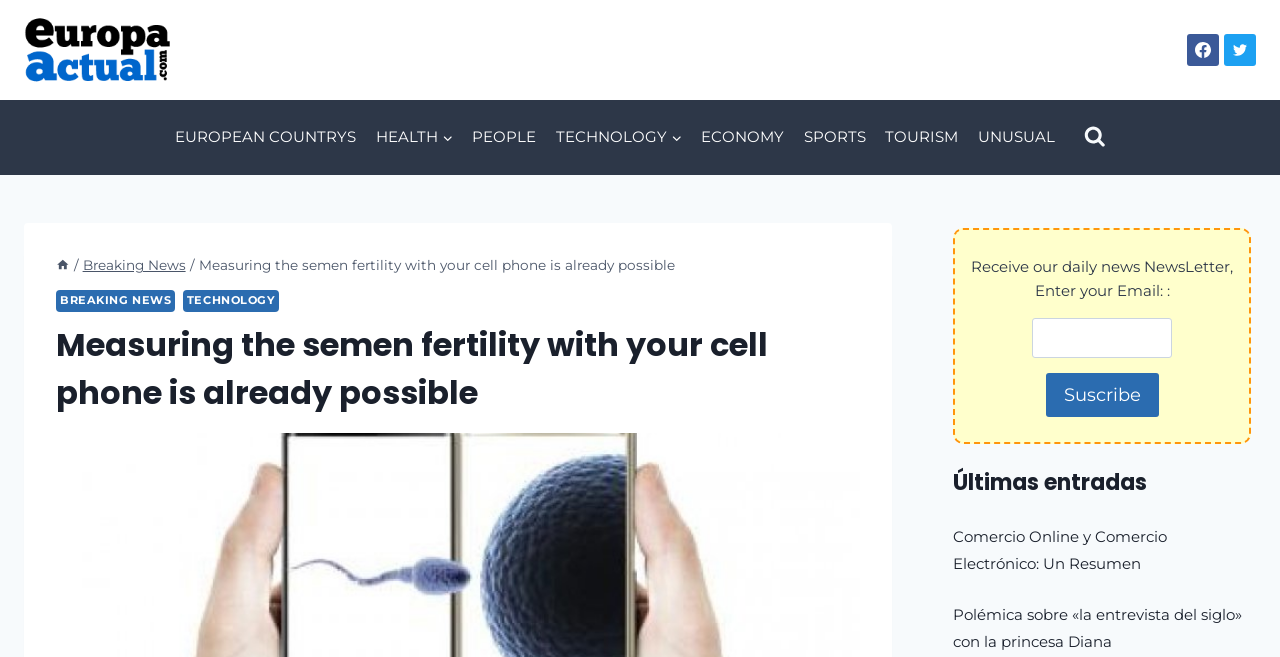What is the action performed by the 'Suscribe' button? Look at the image and give a one-word or short phrase answer.

Subscribing to newsletter